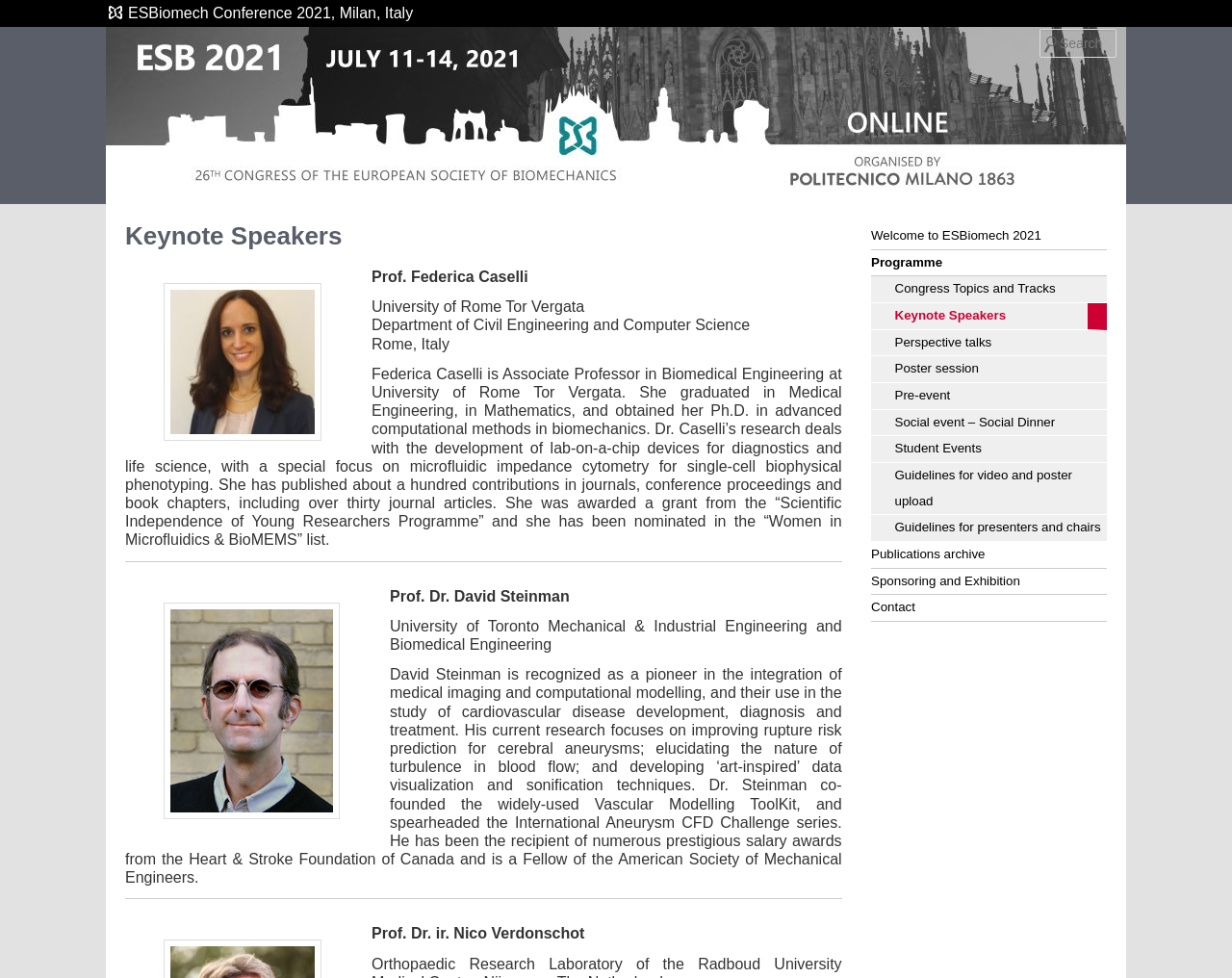Given the description Pre-event, predict the bounding box coordinates of the UI element. Ensure the coordinates are in the format (top-left x, top-left y, bottom-right x, bottom-right y) and all values are between 0 and 1.

[0.707, 0.392, 0.898, 0.419]